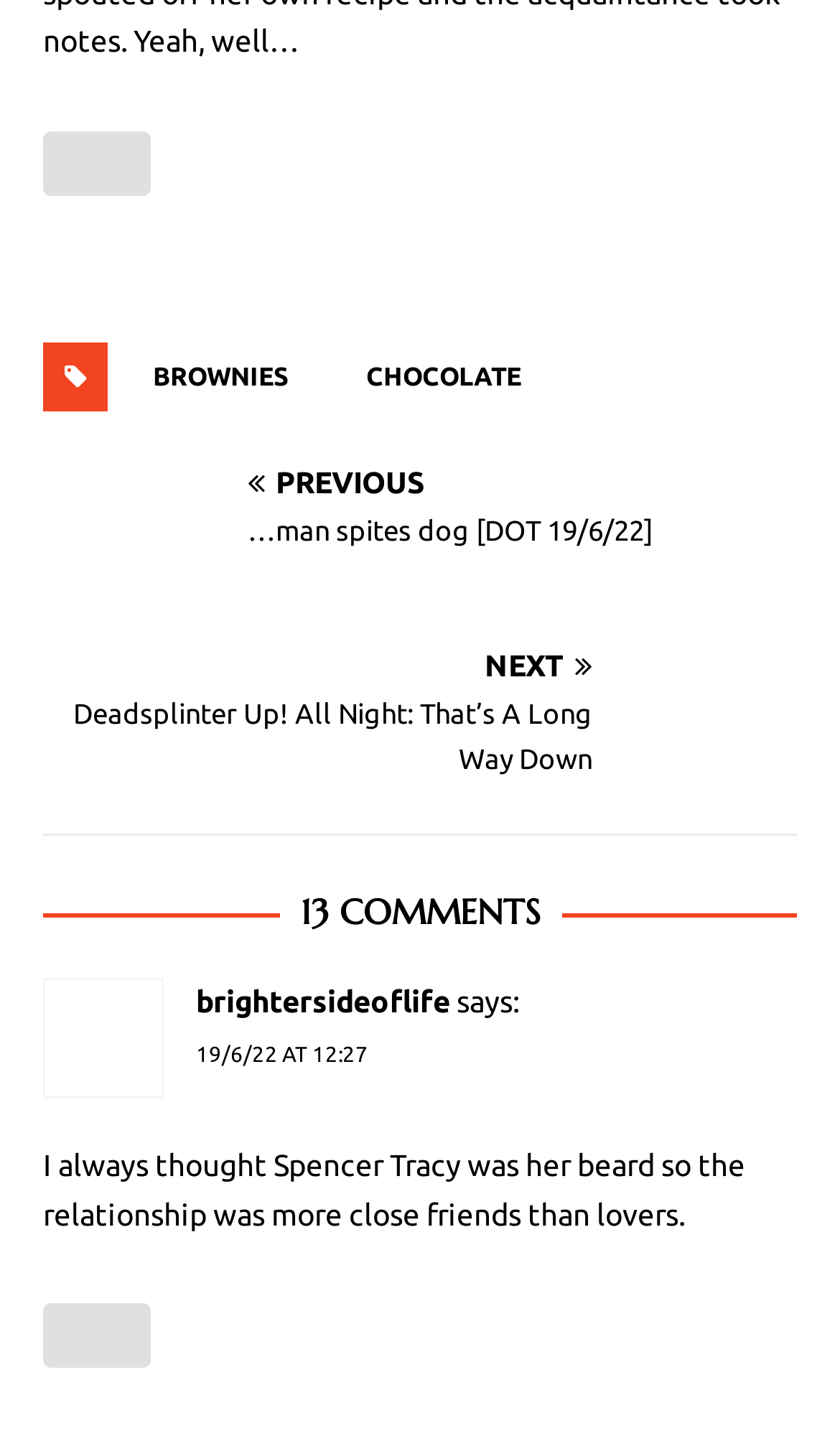How many comments are there?
Please provide a comprehensive and detailed answer to the question.

I found a heading on the webpage that says '13 COMMENTS', which indicates the number of comments.